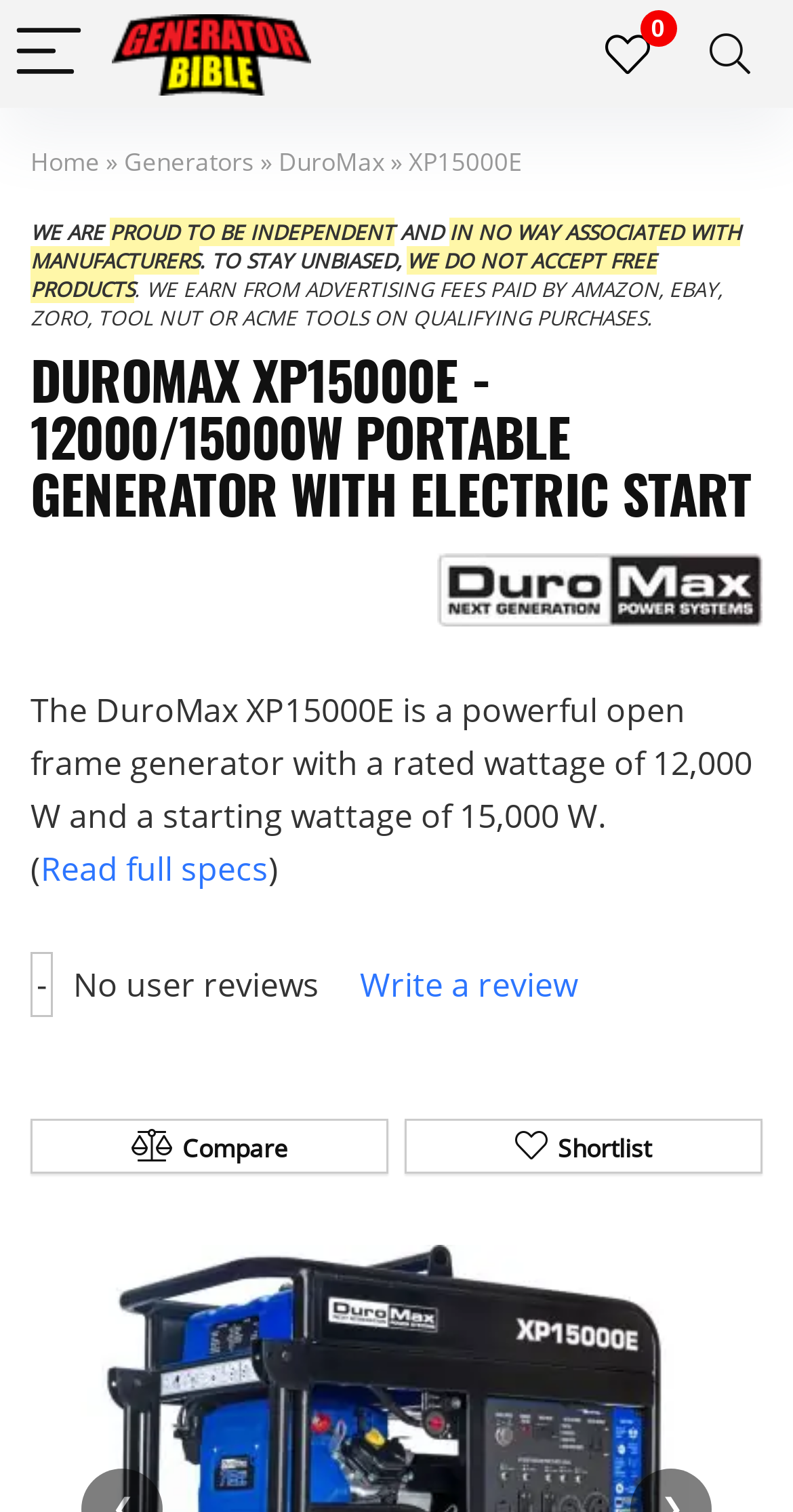Is there a user review for this product?
Based on the image, answer the question with as much detail as possible.

The webpage indicates that there are no user reviews for this product, as stated in the article section 'No user reviews'.